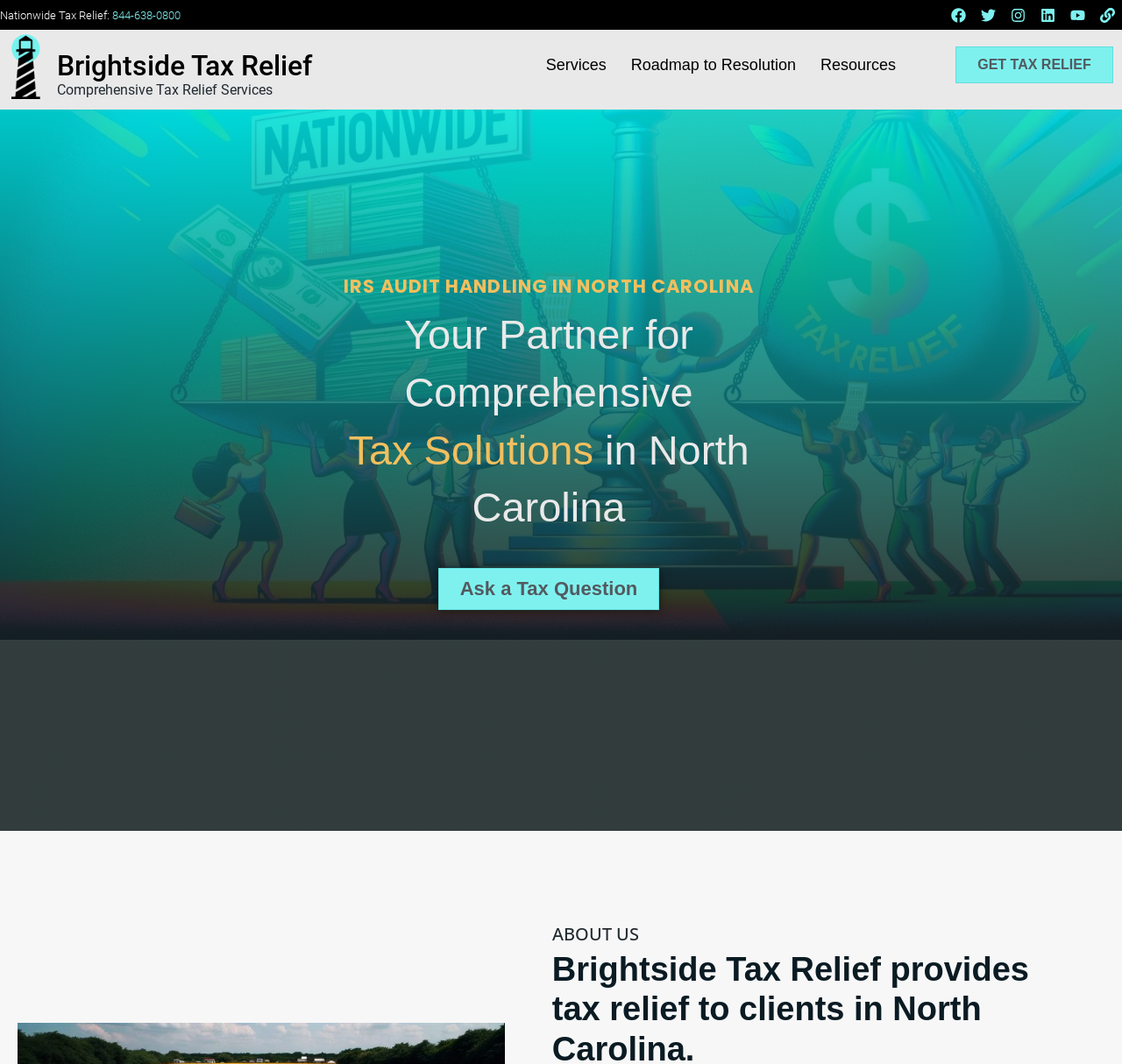Describe the webpage in detail, including text, images, and layout.

The webpage is about Brightside Tax Relief, a company that provides IRS audit handling services in North Carolina. At the top left corner, there is a link to a nationwide tax relief hotline with a phone number. On the top right corner, there are social media links to Facebook, Twitter, Instagram, Linkedin, and Youtube, each accompanied by a small image. 

Below the social media links, there is a link to the company's website, "brightside tax relief", with a small image next to it. The company's name is also displayed as a link in a larger font size. 

A heading "Comprehensive Tax Relief Services" is displayed, followed by three links to the company's services: "Services", "Roadmap to Resolution", and "Resources". 

A prominent call-to-action button "GET TAX RELIEF" is placed on the right side of the page. 

The main content of the page starts with a heading "IRS AUDIT HANDLING IN NORTH CAROLINA", followed by a subheading "Your Partner for Comprehensive Tax Solutions in North Carolina". 

Further down the page, there is a link to "Ask a Tax Question". The page also has an "ABOUT US" section, which is located near the bottom of the page.